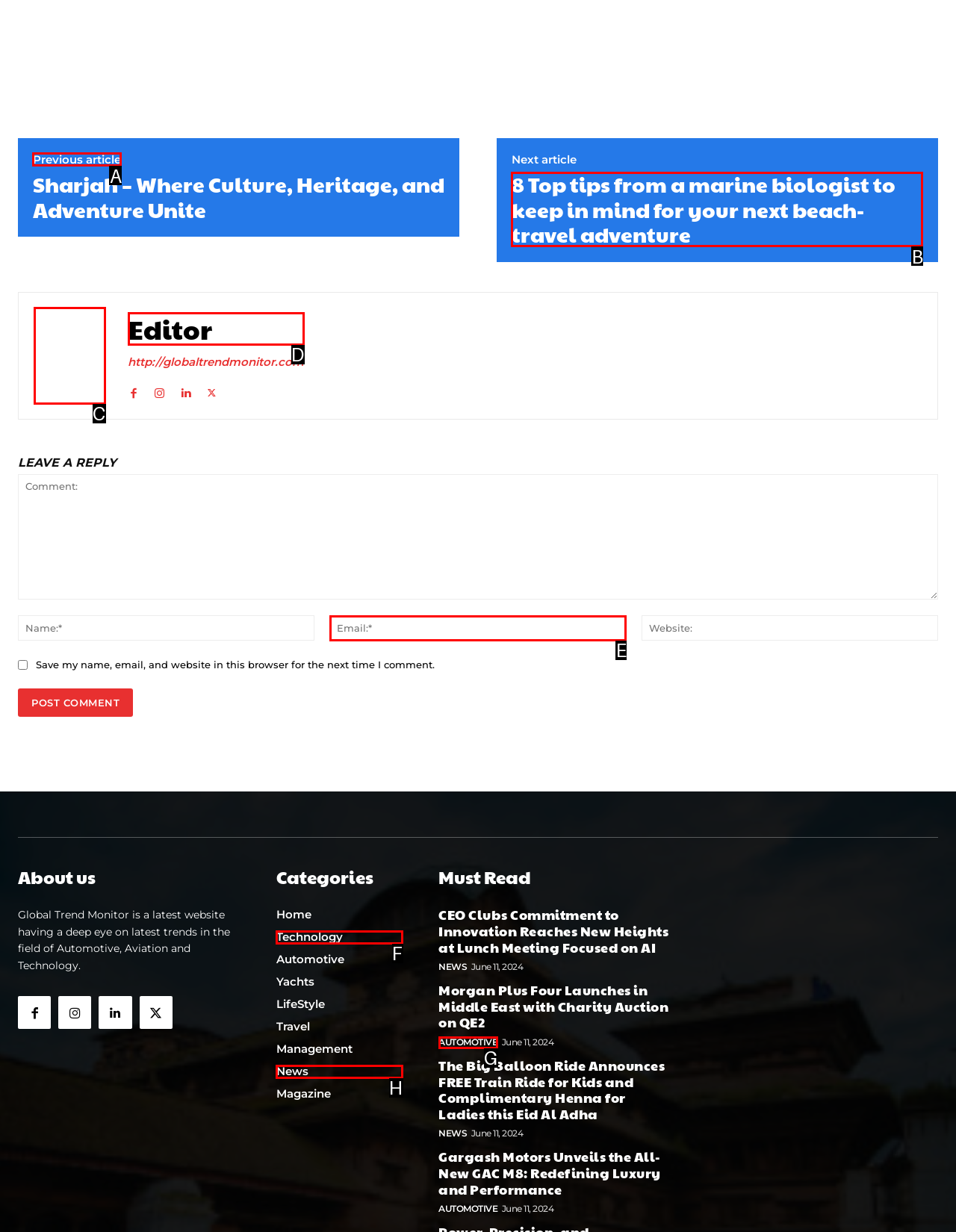Determine which UI element you should click to perform the task: Click on the 'Previous article' link
Provide the letter of the correct option from the given choices directly.

A